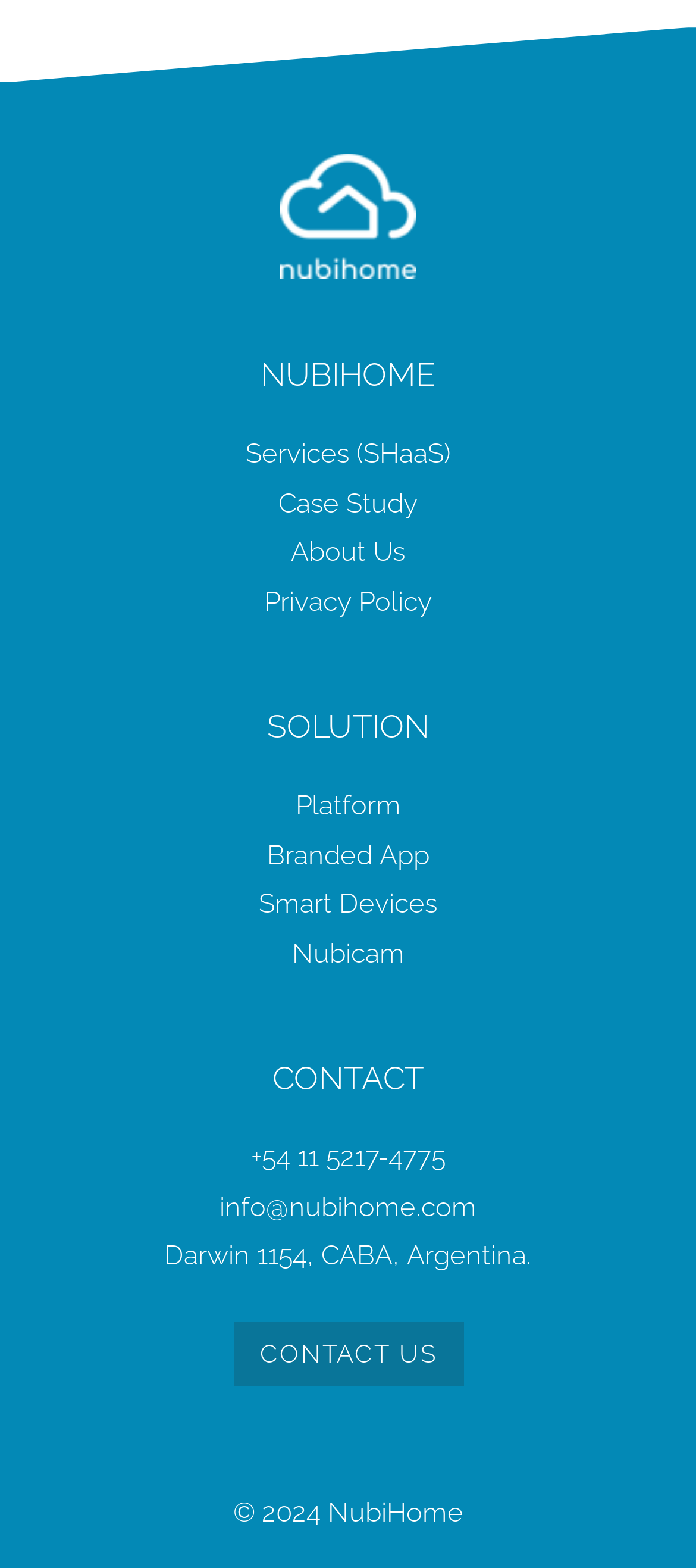Locate the bounding box coordinates of the item that should be clicked to fulfill the instruction: "Click on CONTACT US button".

[0.335, 0.842, 0.665, 0.883]